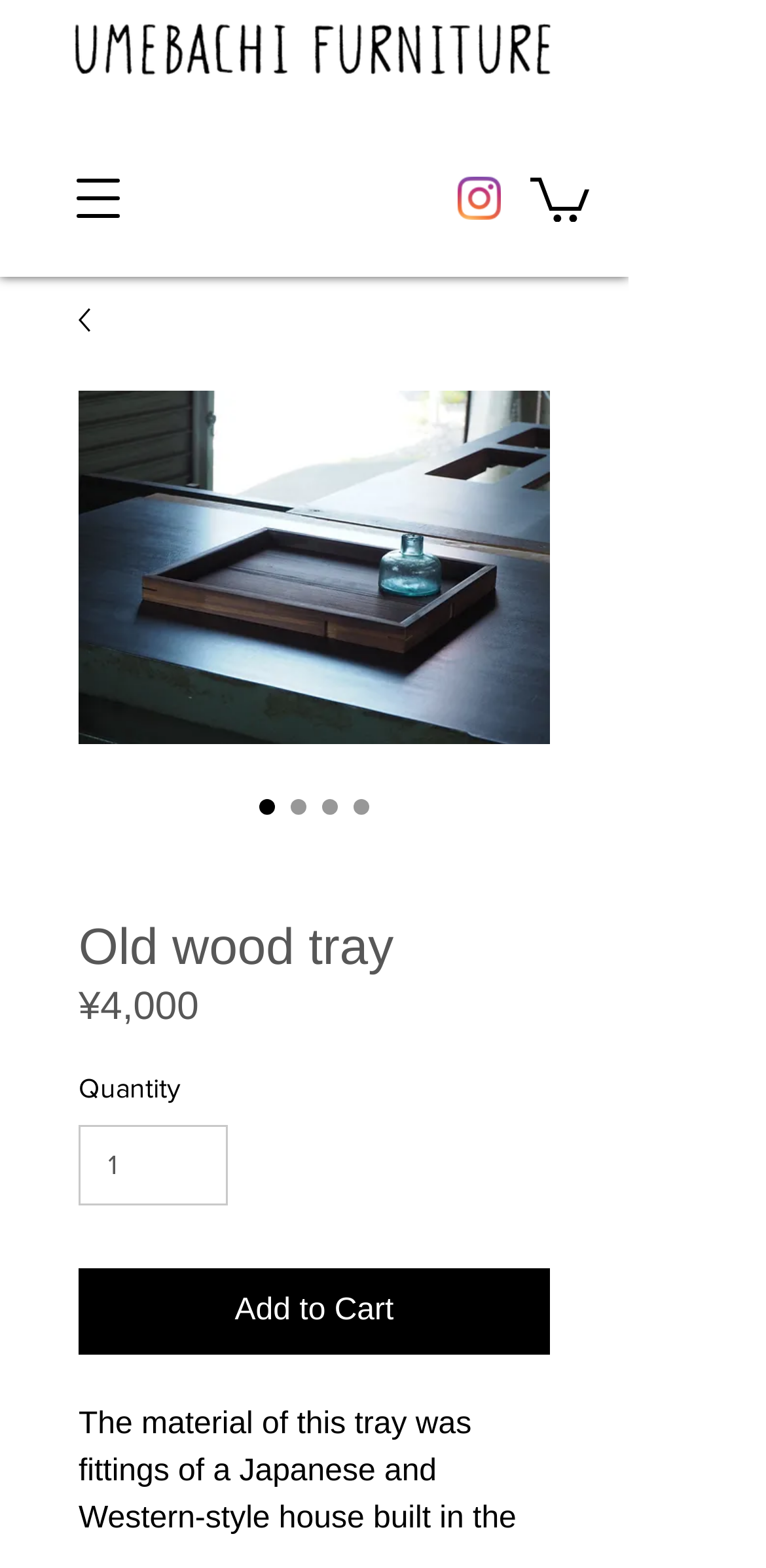What is the purpose of the button at the bottom?
Could you answer the question in a detailed manner, providing as much information as possible?

I inferred the answer by analyzing the button element with the text 'Add to Cart' and its location at the bottom of the product information section, which suggests that it is a call-to-action button for adding the product to a shopping cart.